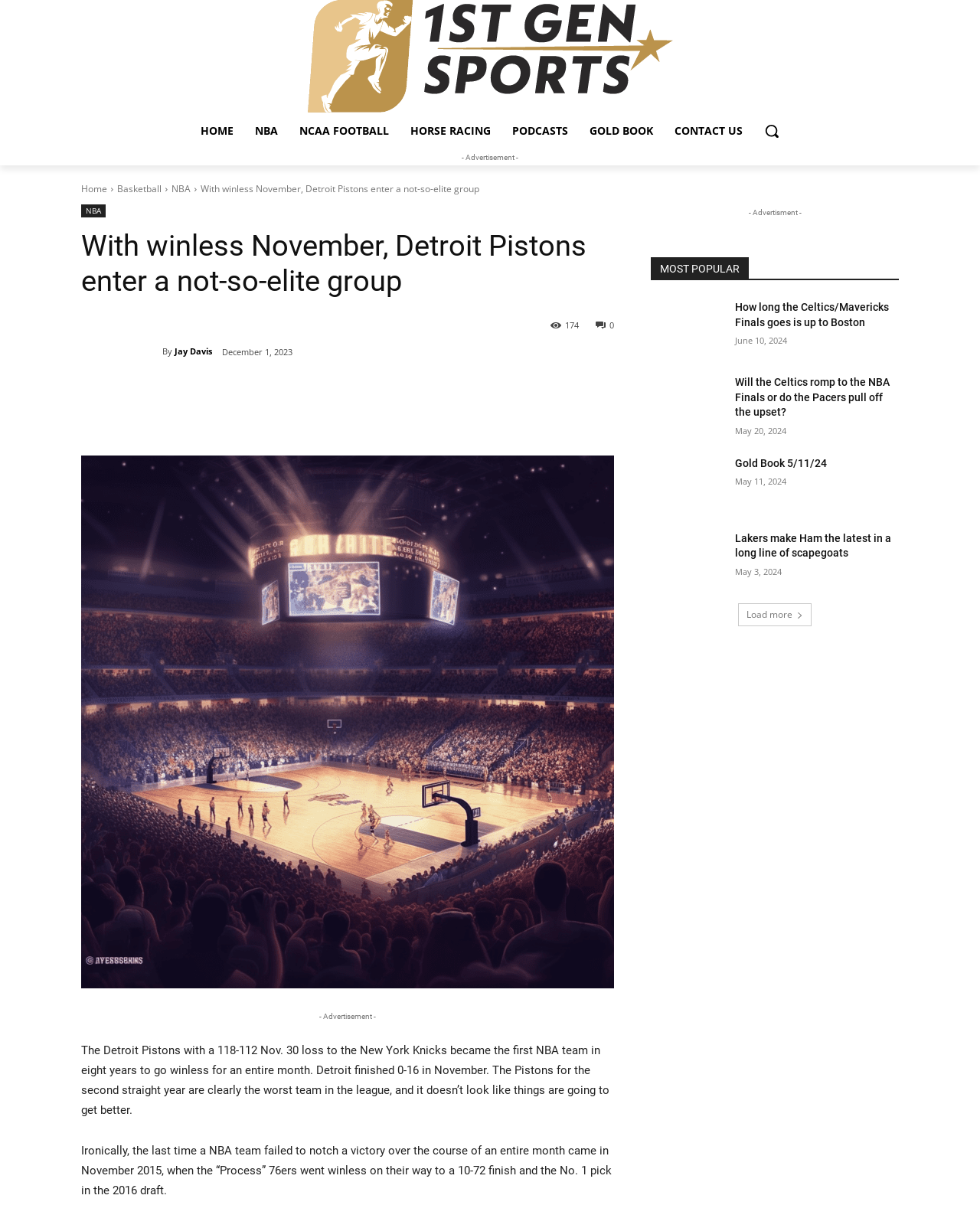Can you show the bounding box coordinates of the region to click on to complete the task described in the instruction: "Read the article by Jay Davis"?

[0.083, 0.26, 0.166, 0.323]